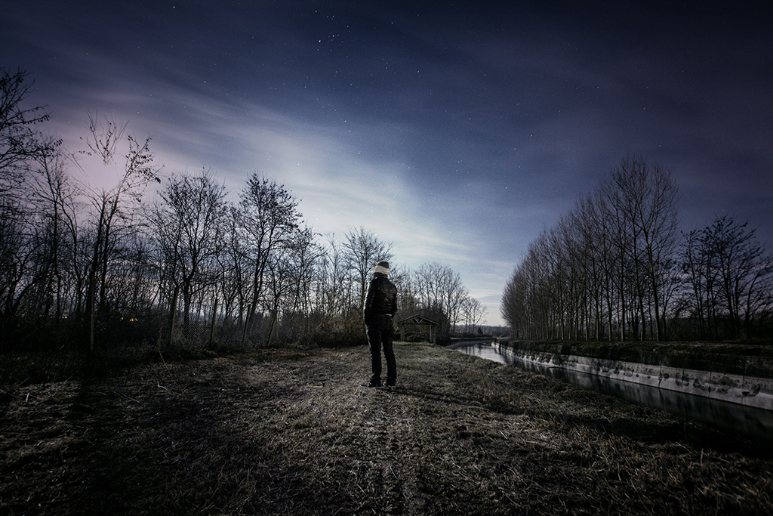Detail the scene shown in the image extensively.

In this hauntingly beautiful night scene, a solitary figure stands on a quiet path beside a gently flowing canal, surrounded by a barren landscape and sparse trees silhouetted against a starlit sky. The cool tones of the night enhance the serene atmosphere, as wispy clouds drift across the moonlit expanse, casting a soft glow over the earth. The person, dressed warmly, gazes contemplatively into the distance, lost in thought amidst the tranquil ambiance. This image evokes a sense of solitude and introspection, inviting viewers to reflect on their own quiet moments of contemplation under the vastness of the cosmos.